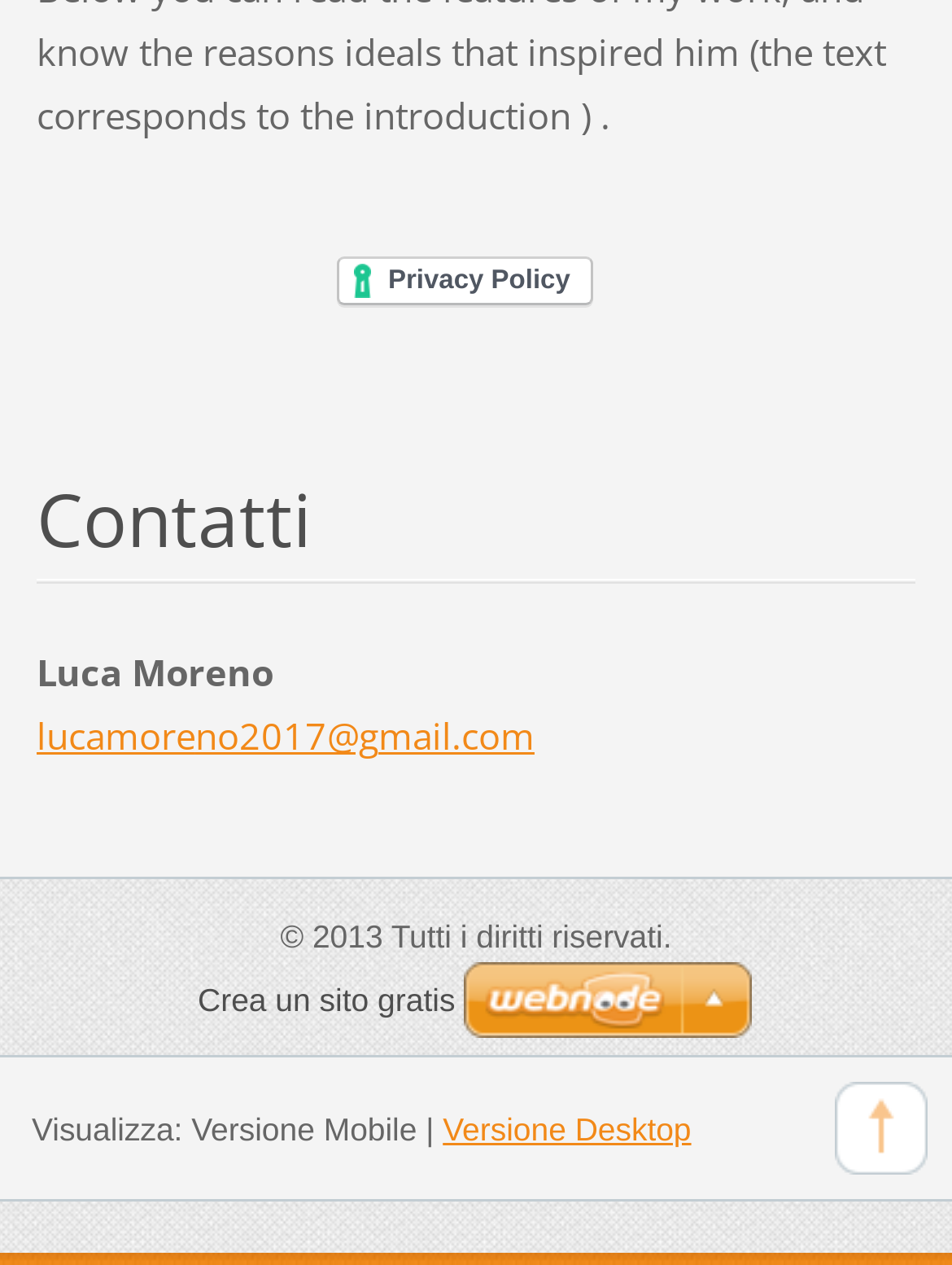What is the copyright year mentioned on the webpage?
Please elaborate on the answer to the question with detailed information.

I found the copyright information '© 2013 Tutti i diritti riservati.' on the webpage, which indicates that the copyright year is 2013.